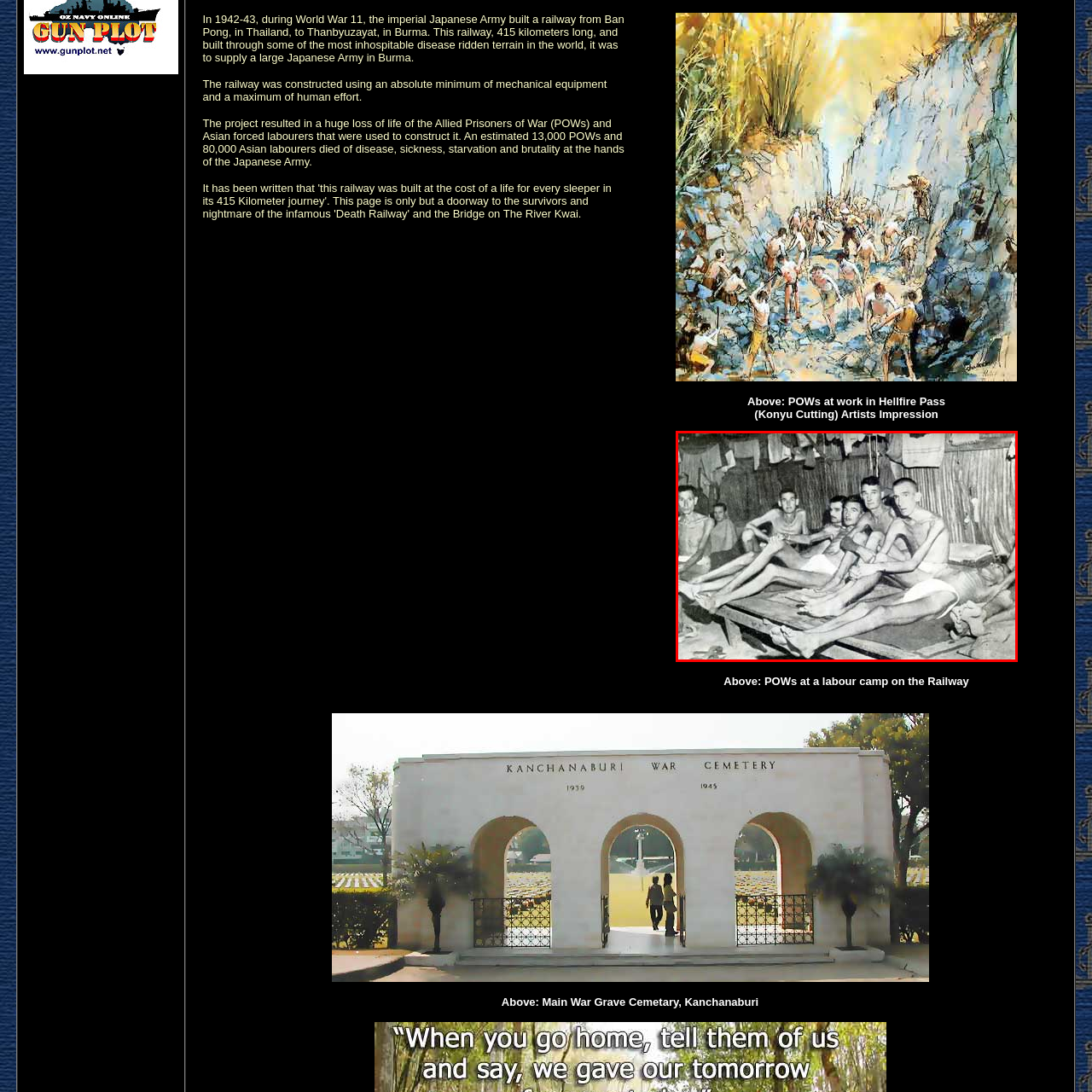Carefully scrutinize the image within the red border and generate a detailed answer to the following query, basing your response on the visual content:
What is the historical context of the image?

The image is set during World War II, specifically depicting the experiences of prisoners of war who were forced to work on the infamous 'Death Railway', a project that resulted in immense suffering and loss of life, highlighting the grim realities of exploitation and hardship during that time.